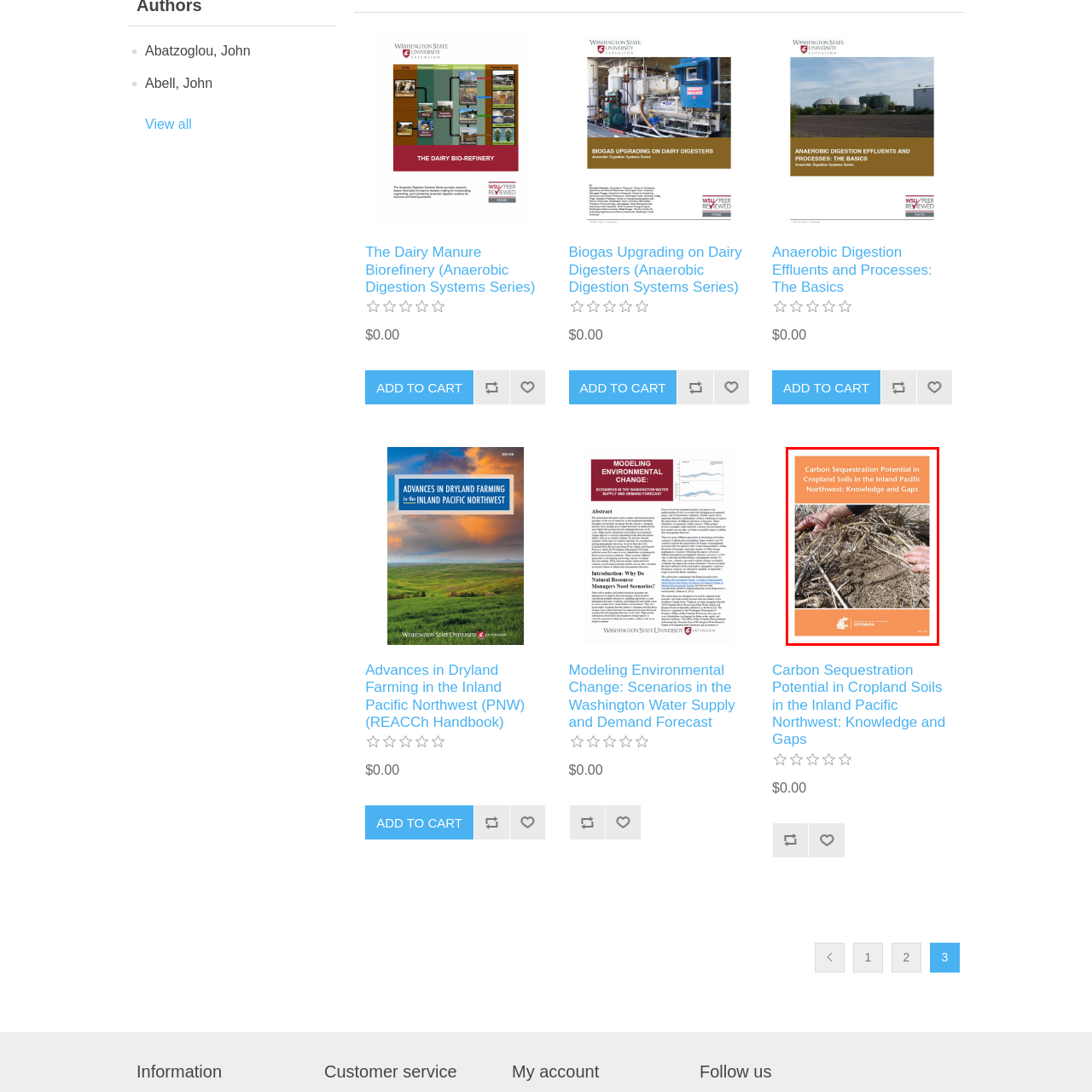What is the hand in the foreground interacting with?
Analyze the image marked by the red bounding box and respond with an in-depth answer considering the visual clues.

The hand in the foreground is interacting with soil because the caption states that the hand is seen interacting with soil, highlighting the focus on agricultural practices and soil health.